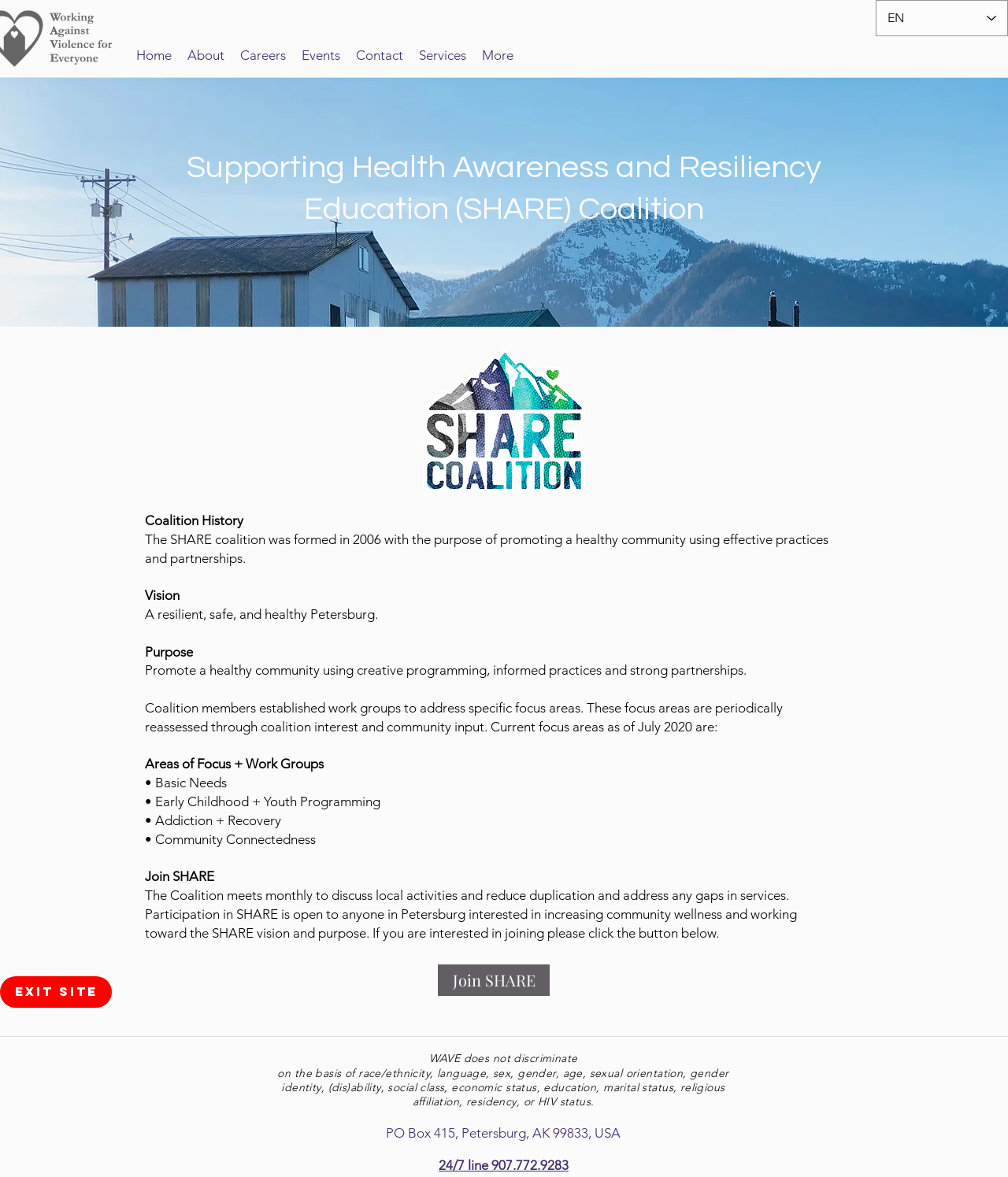Identify the bounding box coordinates for the element you need to click to achieve the following task: "Check out Goodreads". Provide the bounding box coordinates as four float numbers between 0 and 1, in the form [left, top, right, bottom].

None